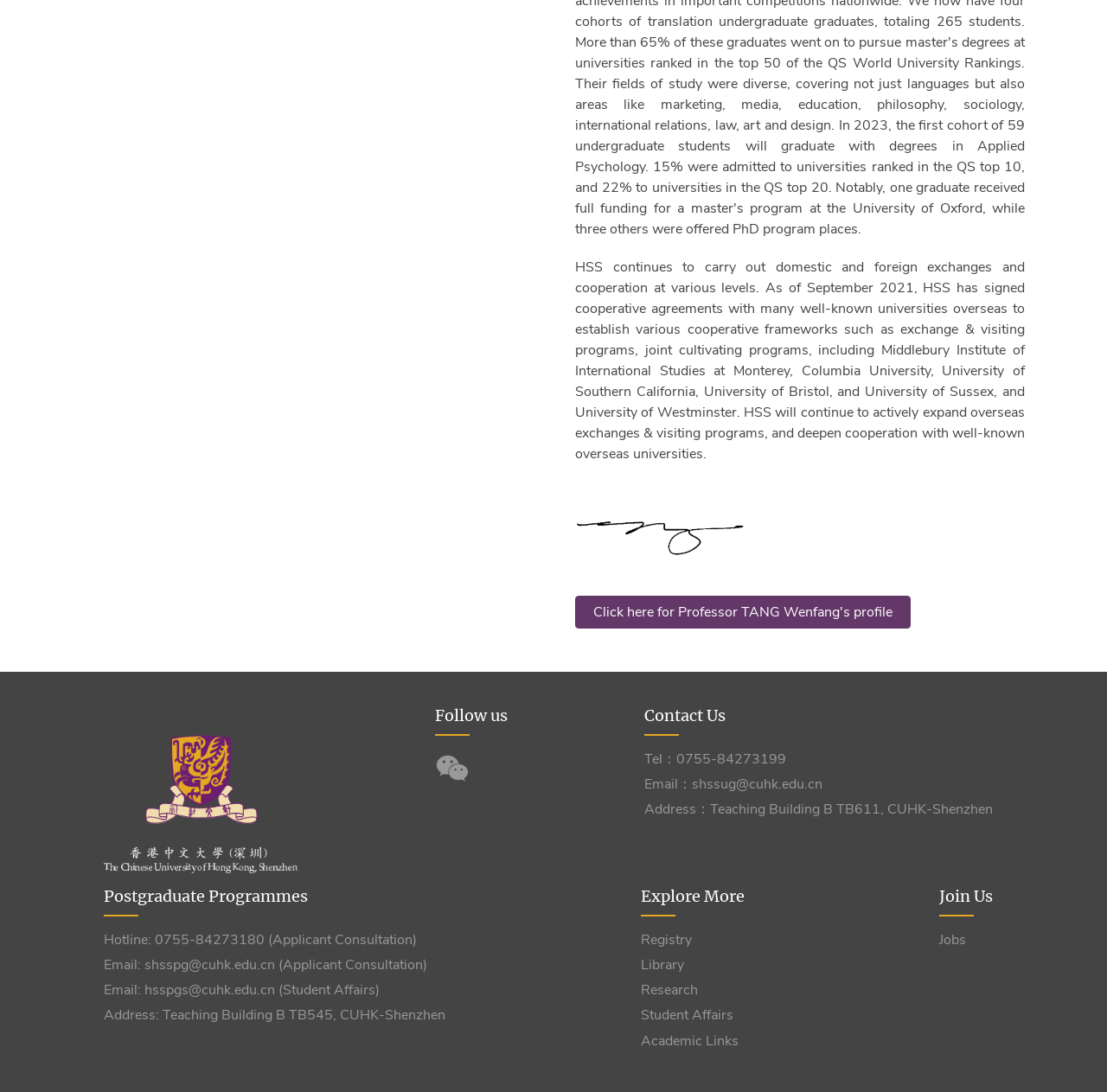Extract the bounding box coordinates for the UI element described by the text: "Academic Links". The coordinates should be in the form of [left, top, right, bottom] with values between 0 and 1.

[0.579, 0.946, 0.667, 0.961]